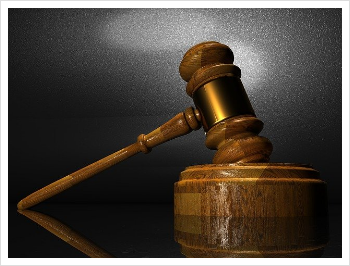Carefully examine the image and provide an in-depth answer to the question: What is the color of the background in the image?

The caption describes the background as 'sleek, dark', which indicates that the color of the background in the image is dark.